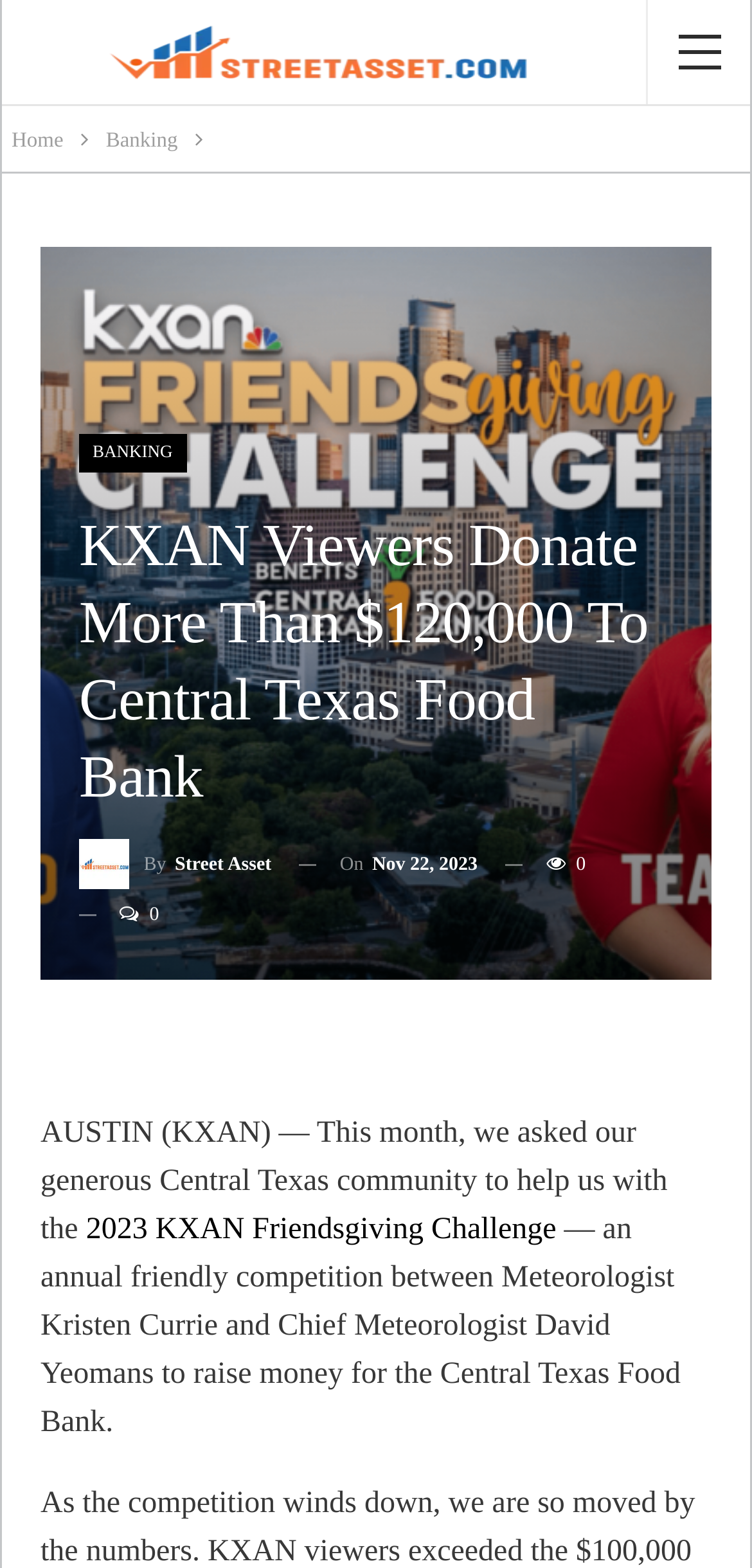What is the amount donated to Central Texas Food Bank?
From the image, respond using a single word or phrase.

$120,000